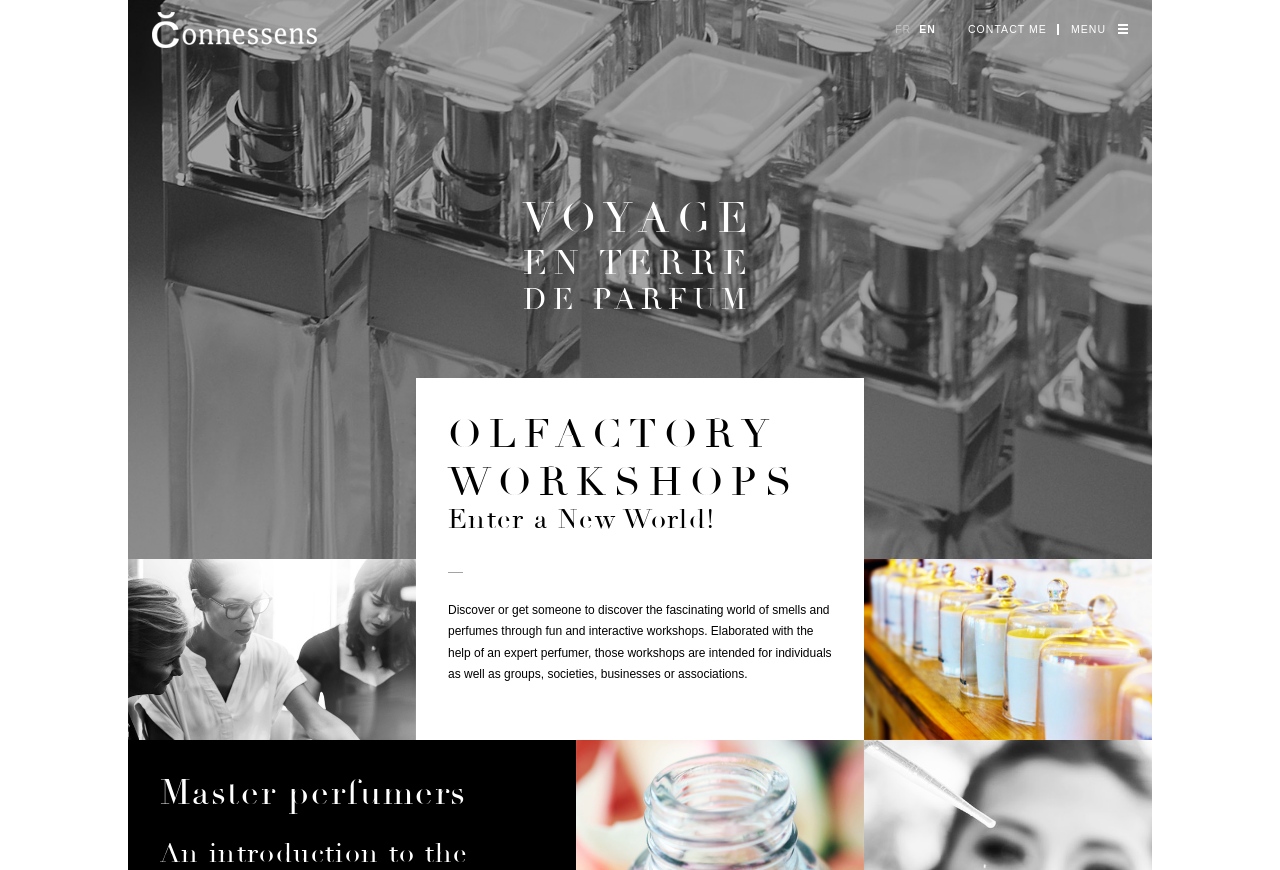Provide a single word or phrase answer to the question: 
Who helps in elaborating the workshops?

Expert perfumer